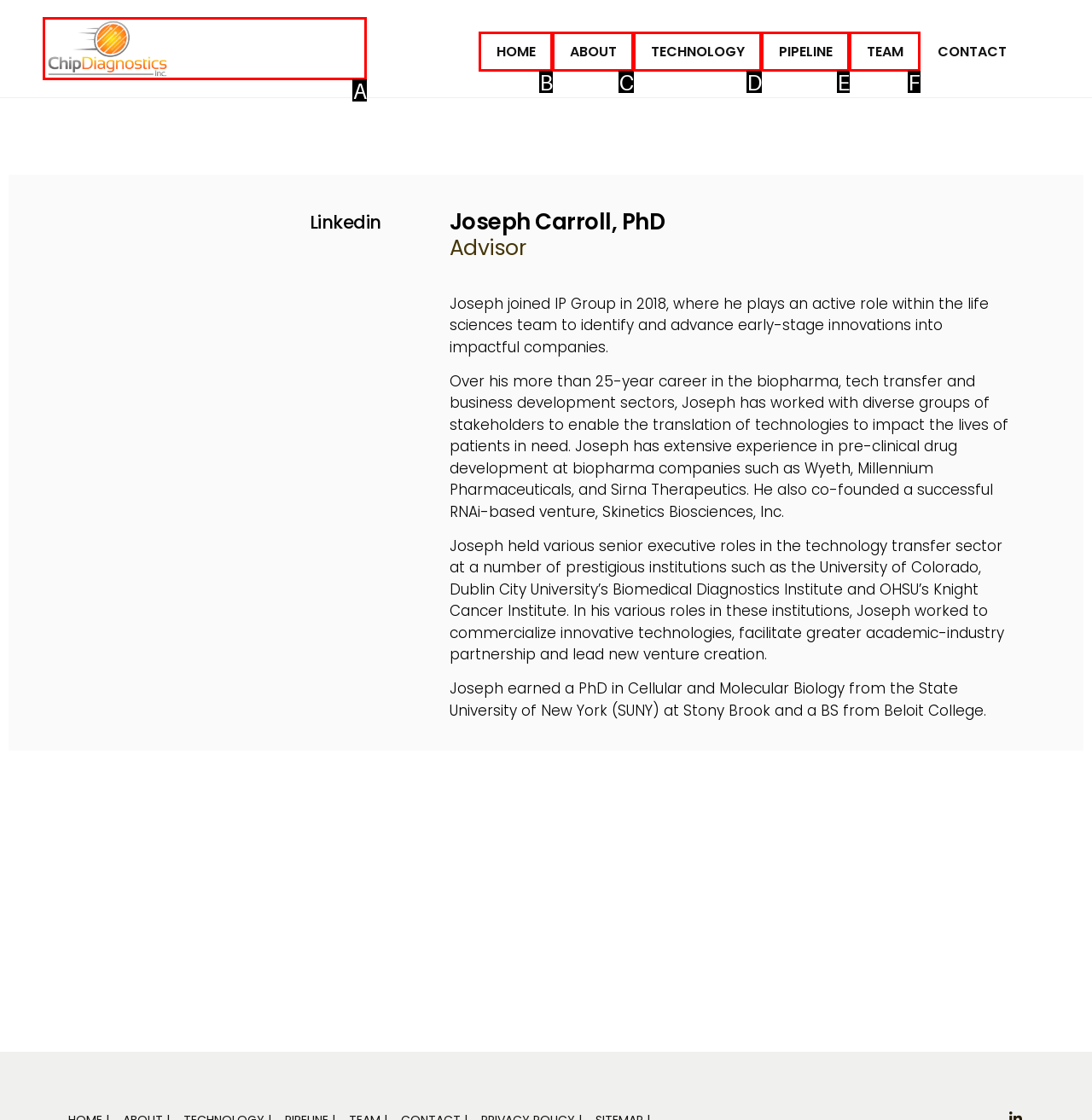Find the HTML element that suits the description: alt="Chip Diagnostics logo"
Indicate your answer with the letter of the matching option from the choices provided.

A